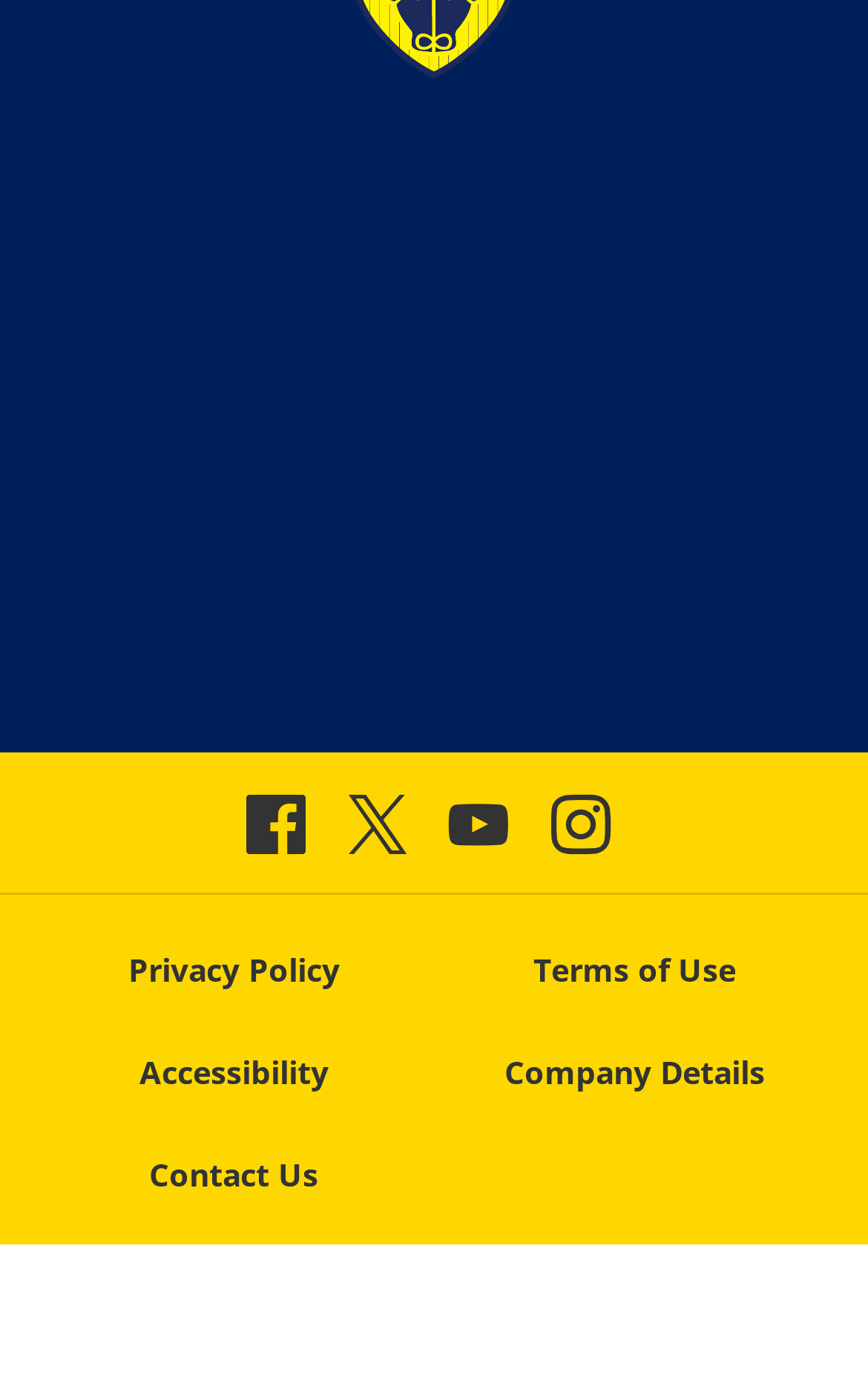Predict the bounding box of the UI element based on this description: "Terms of Use".

[0.612, 0.687, 0.85, 0.721]